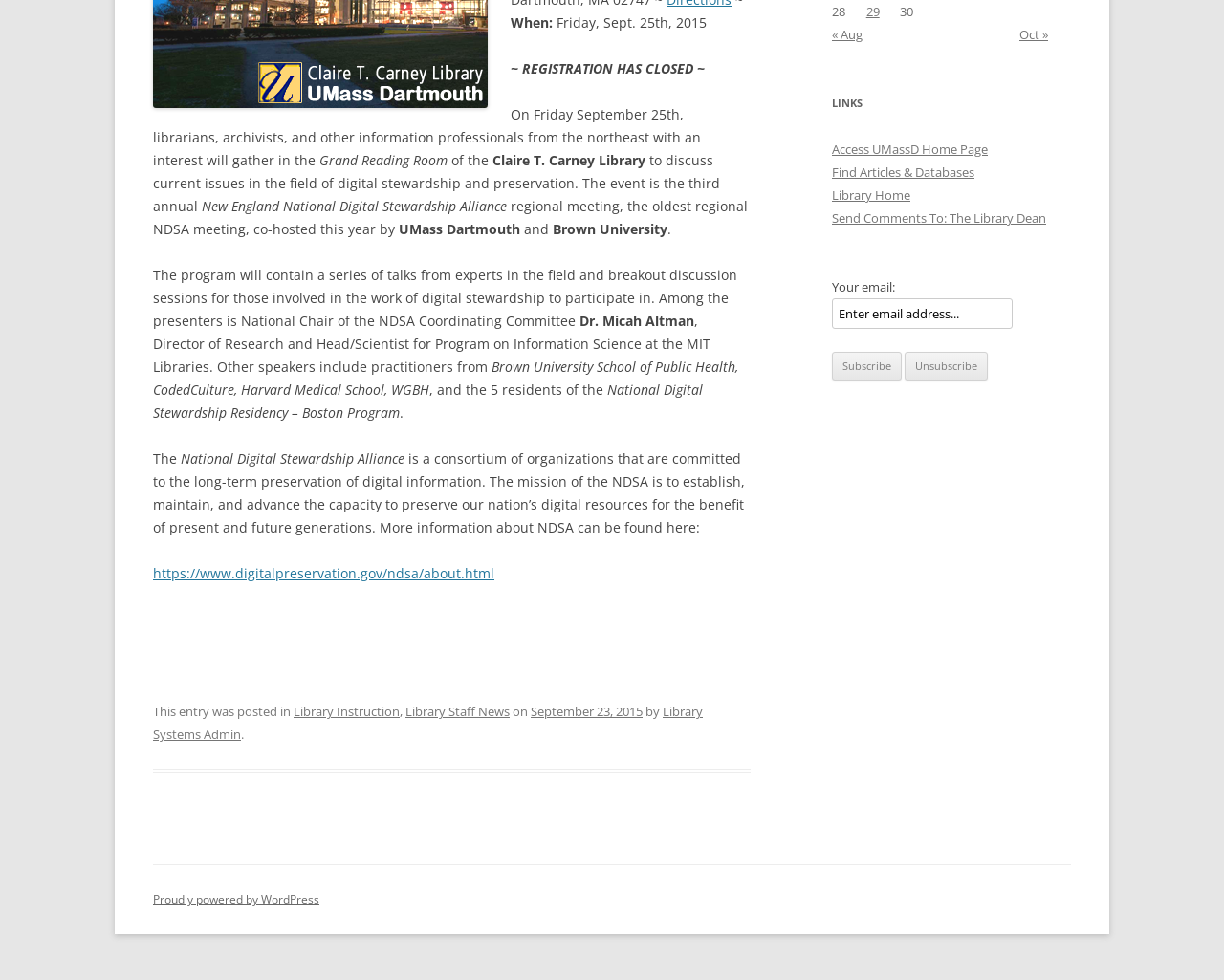Using the description: "September 23, 2015", determine the UI element's bounding box coordinates. Ensure the coordinates are in the format of four float numbers between 0 and 1, i.e., [left, top, right, bottom].

[0.434, 0.718, 0.525, 0.735]